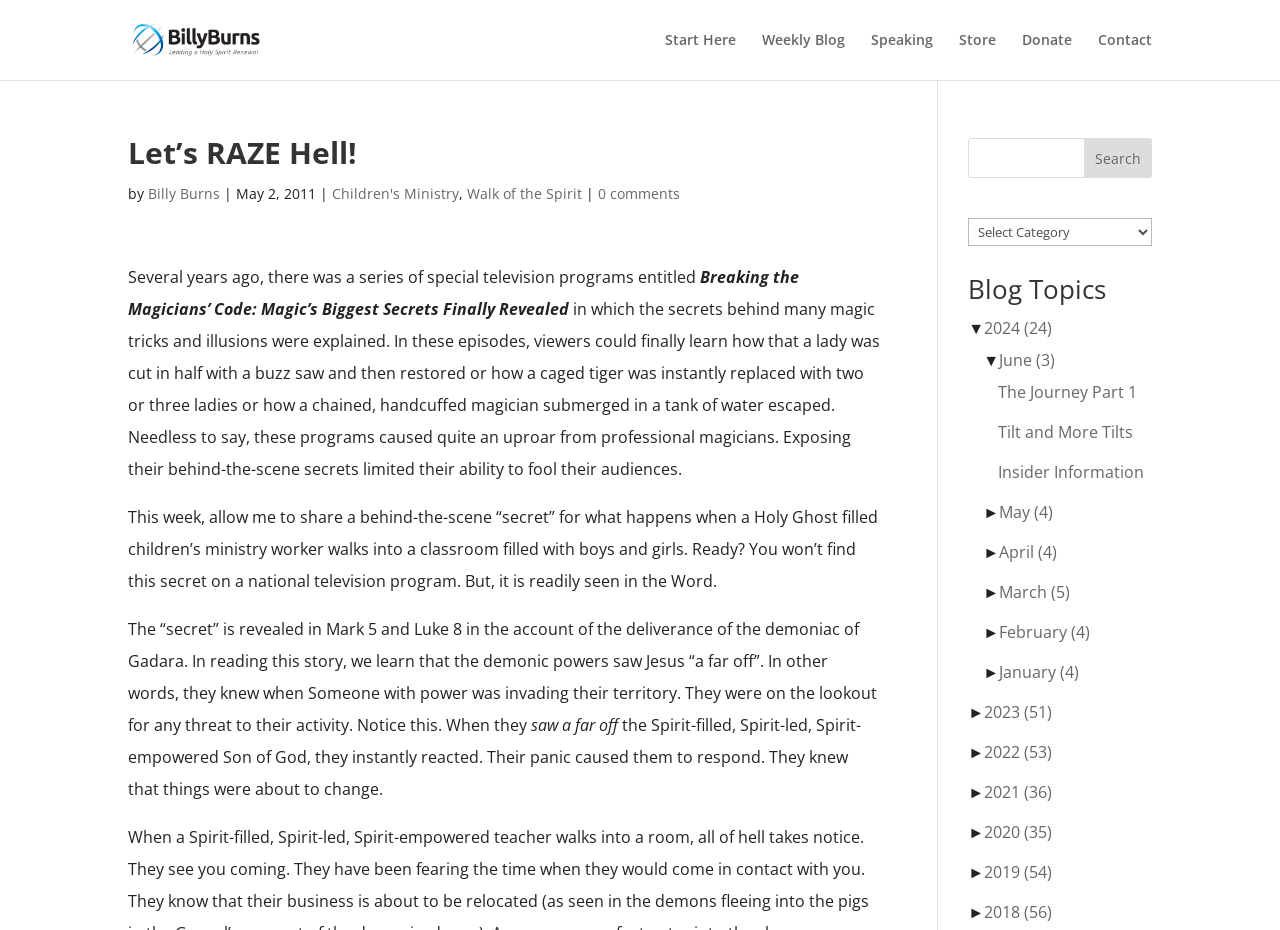Locate the bounding box coordinates of the area where you should click to accomplish the instruction: "Expand the '2024' blog topics".

[0.769, 0.341, 0.822, 0.365]